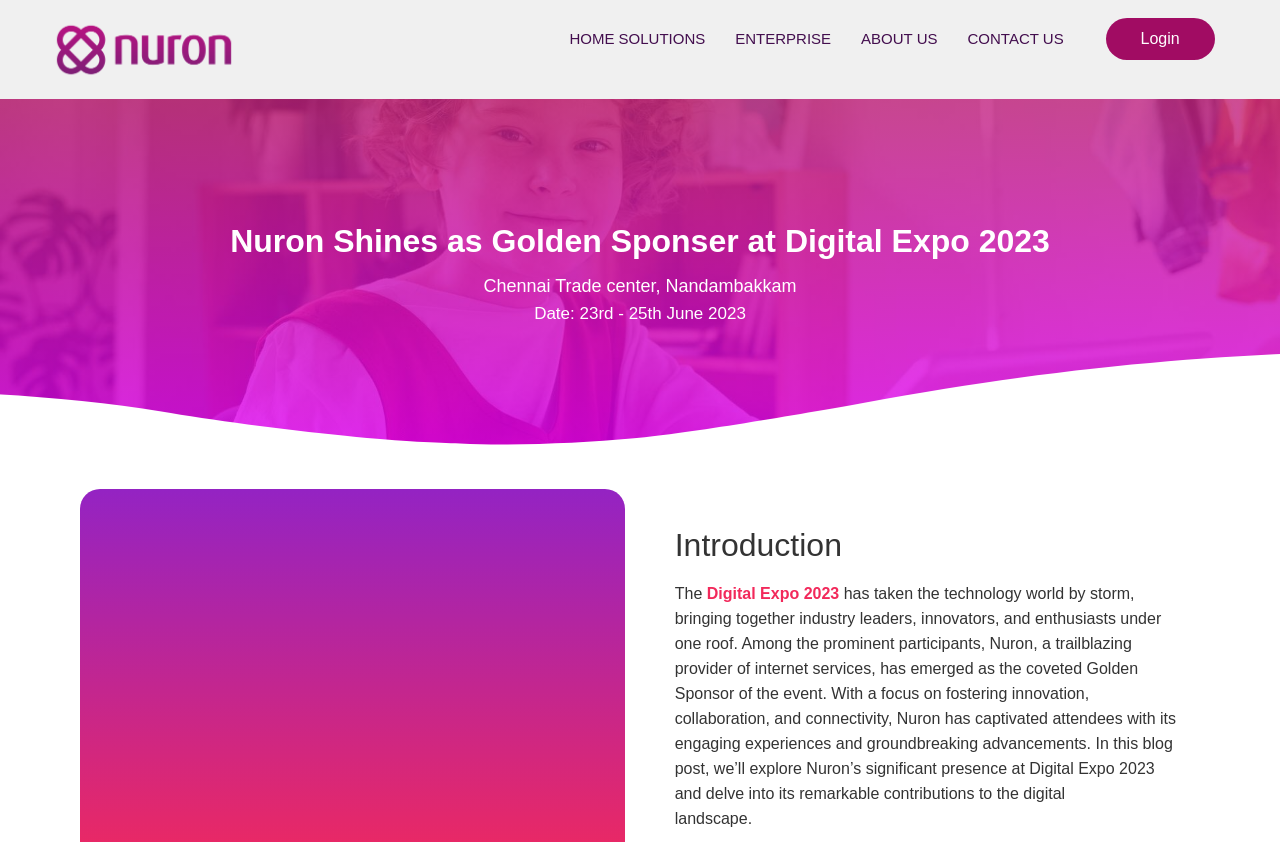Please determine the bounding box coordinates, formatted as (top-left x, top-left y, bottom-right x, bottom-right y), with all values as floating point numbers between 0 and 1. Identify the bounding box of the region described as: Home Solutions

[0.433, 0.019, 0.563, 0.074]